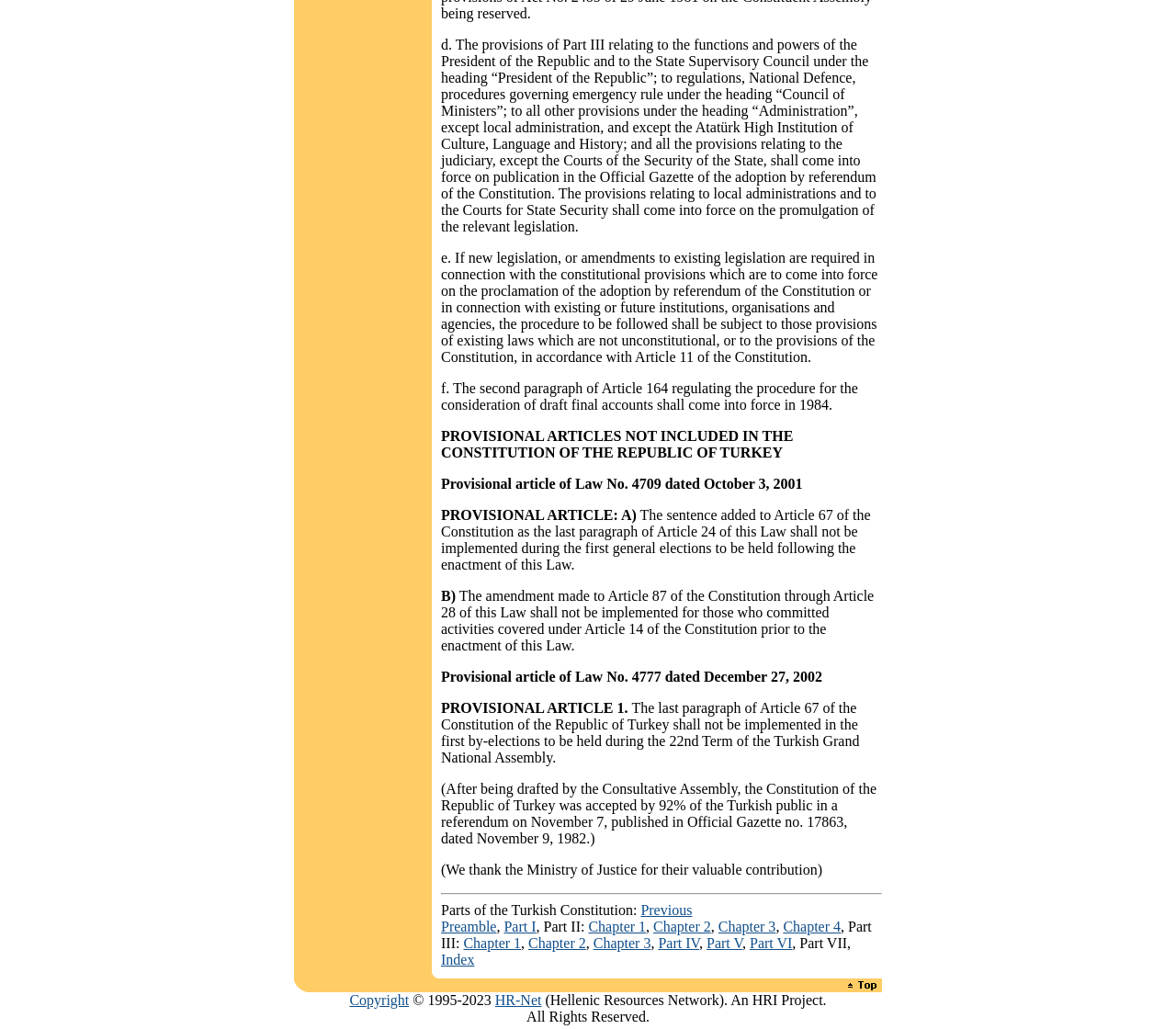Utilize the information from the image to answer the question in detail:
Who is the copyright holder of the webpage?

The copyright holder of the webpage is HR-Net, which is indicated by the text '© 1995-2023' and the link 'HR-Net' at the bottom of the webpage, along with the description '(Hellenic Resources Network). An HRI Project.'